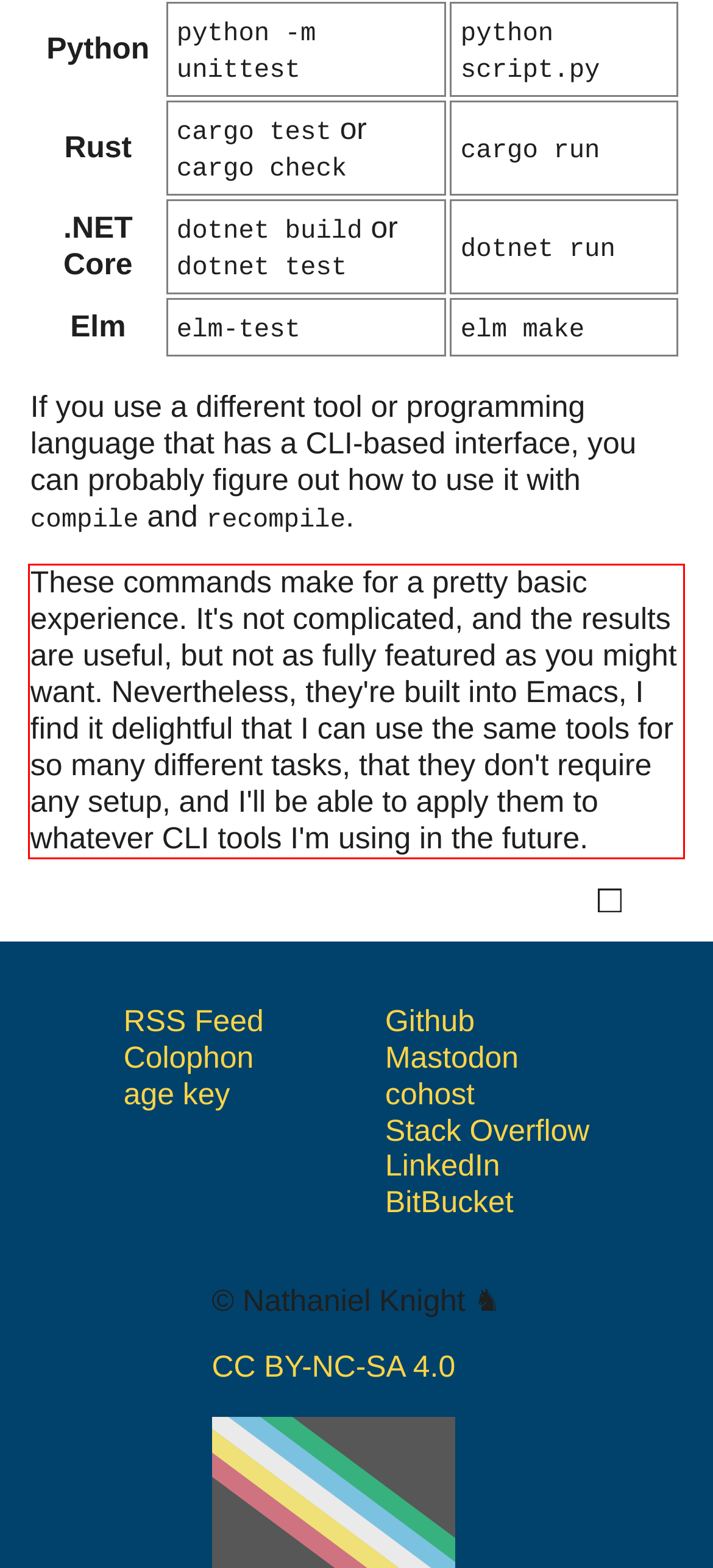Identify and transcribe the text content enclosed by the red bounding box in the given screenshot.

These commands make for a pretty basic experience. It's not complicated, and the results are useful, but not as fully featured as you might want. Nevertheless, they're built into Emacs, I find it delightful that I can use the same tools for so many different tasks, that they don't require any setup, and I'll be able to apply them to whatever CLI tools I'm using in the future.